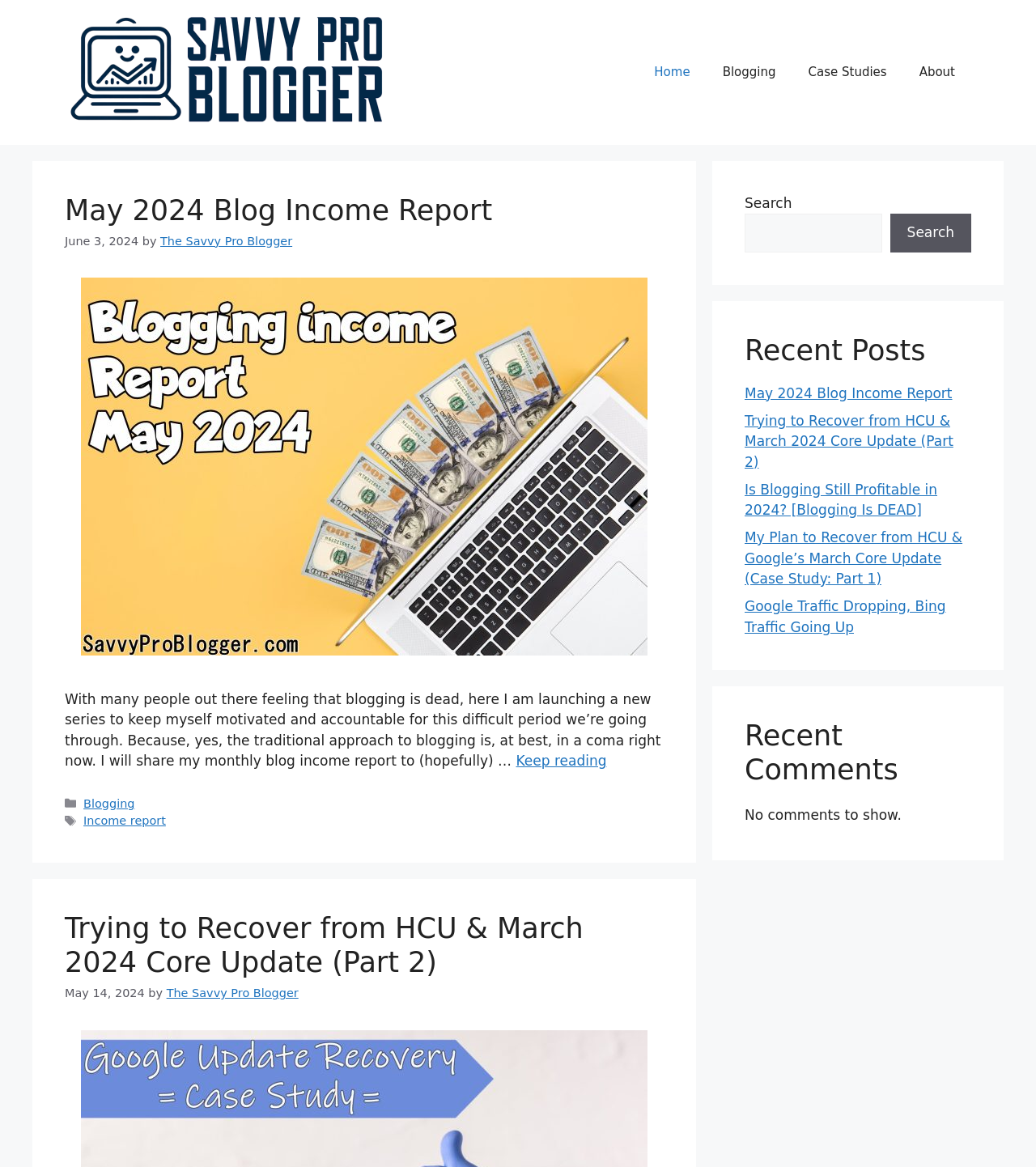Examine the screenshot and answer the question in as much detail as possible: Is there a search function on the webpage?

I found a search box and a search button in the top-right corner of the webpage, which indicates that there is a search function available.